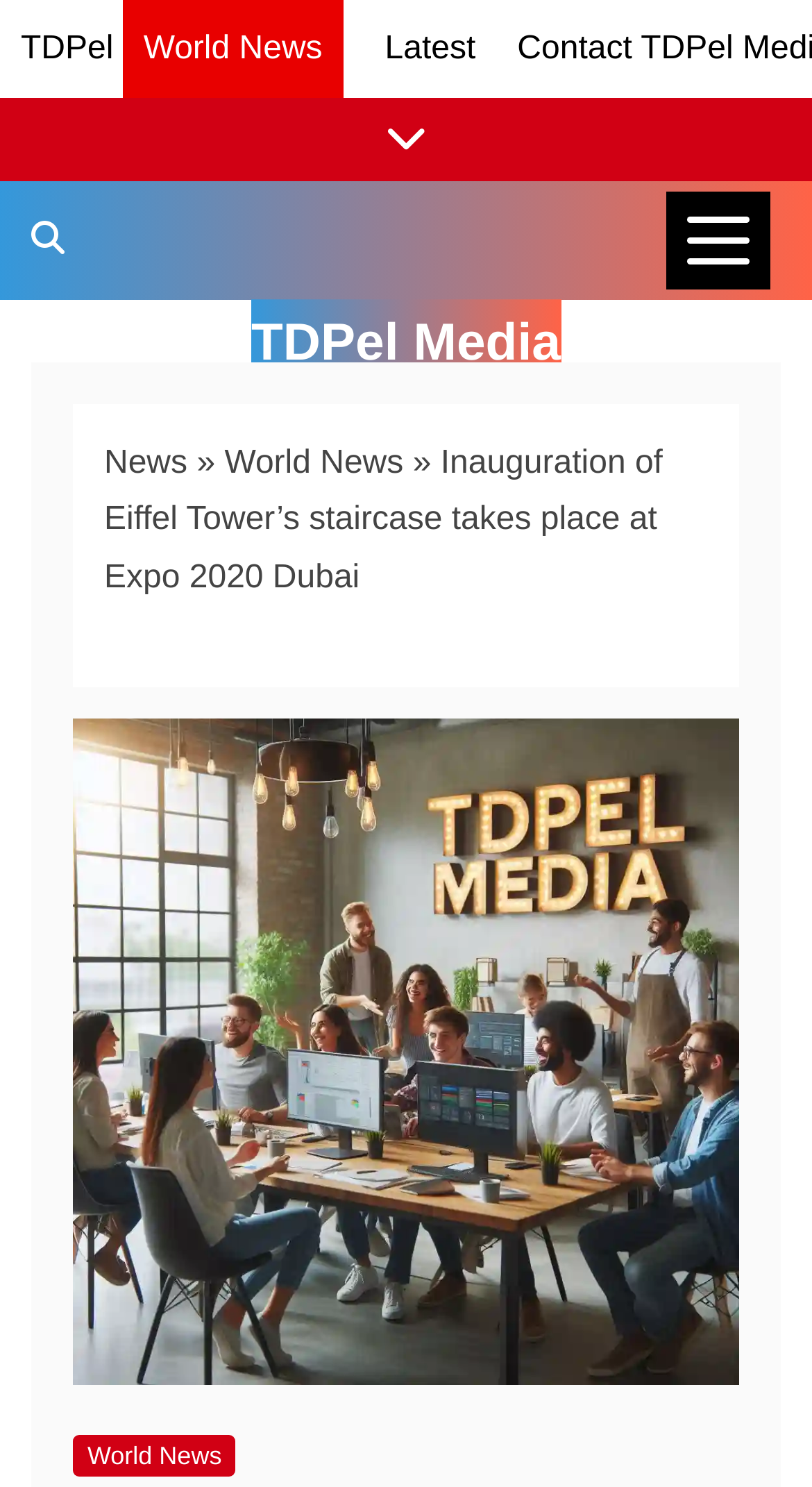Find the headline of the webpage and generate its text content.

Inauguration of Eiffel Tower’s staircase takes place at Expo 2020 Dubai